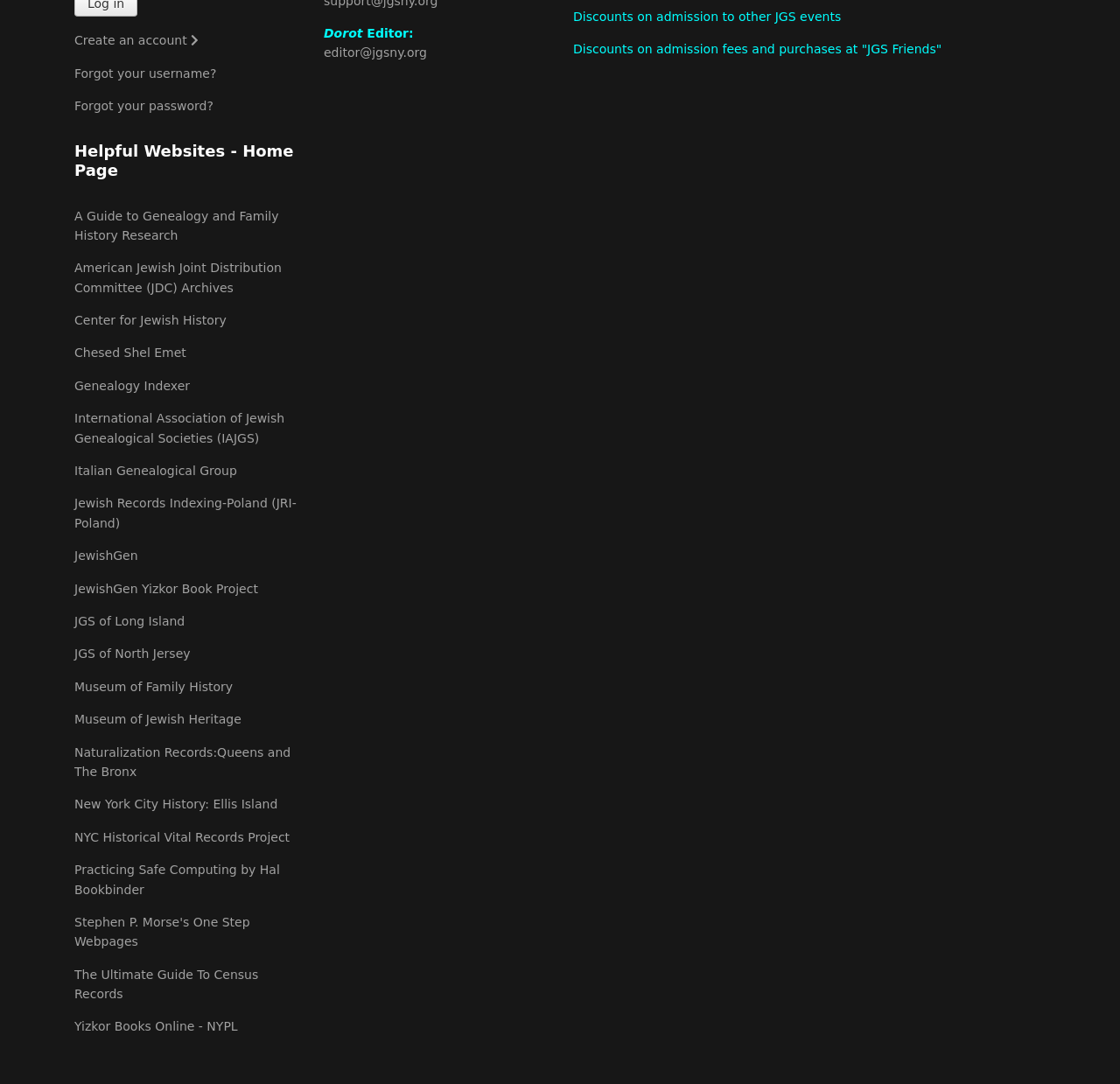Please identify the bounding box coordinates of the region to click in order to complete the given instruction: "Explore the Museum of Family History". The coordinates should be four float numbers between 0 and 1, i.e., [left, top, right, bottom].

[0.066, 0.625, 0.266, 0.643]